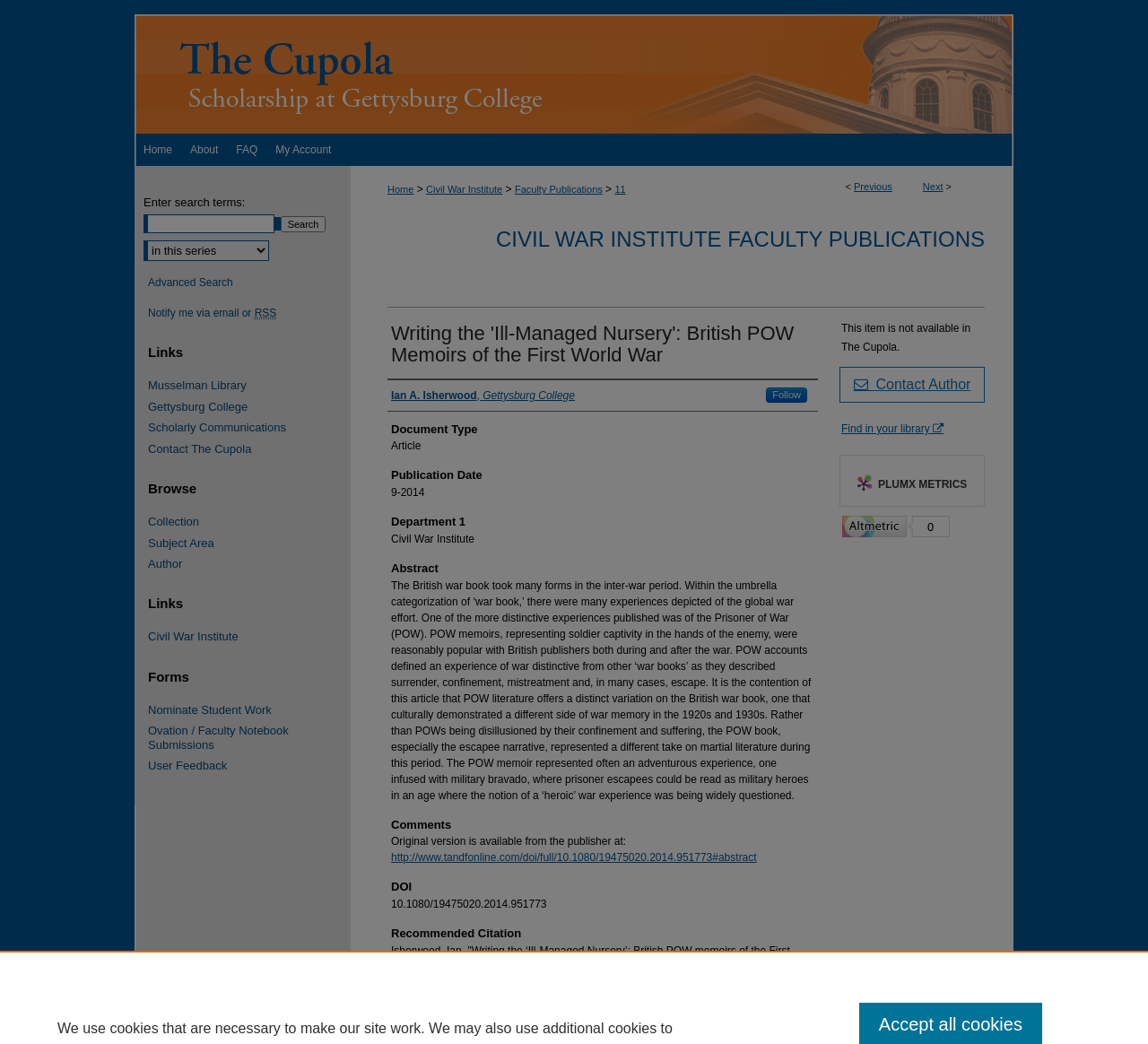What is the main title displayed on this webpage?

The Cupola: Scholarship at Gettysburg College